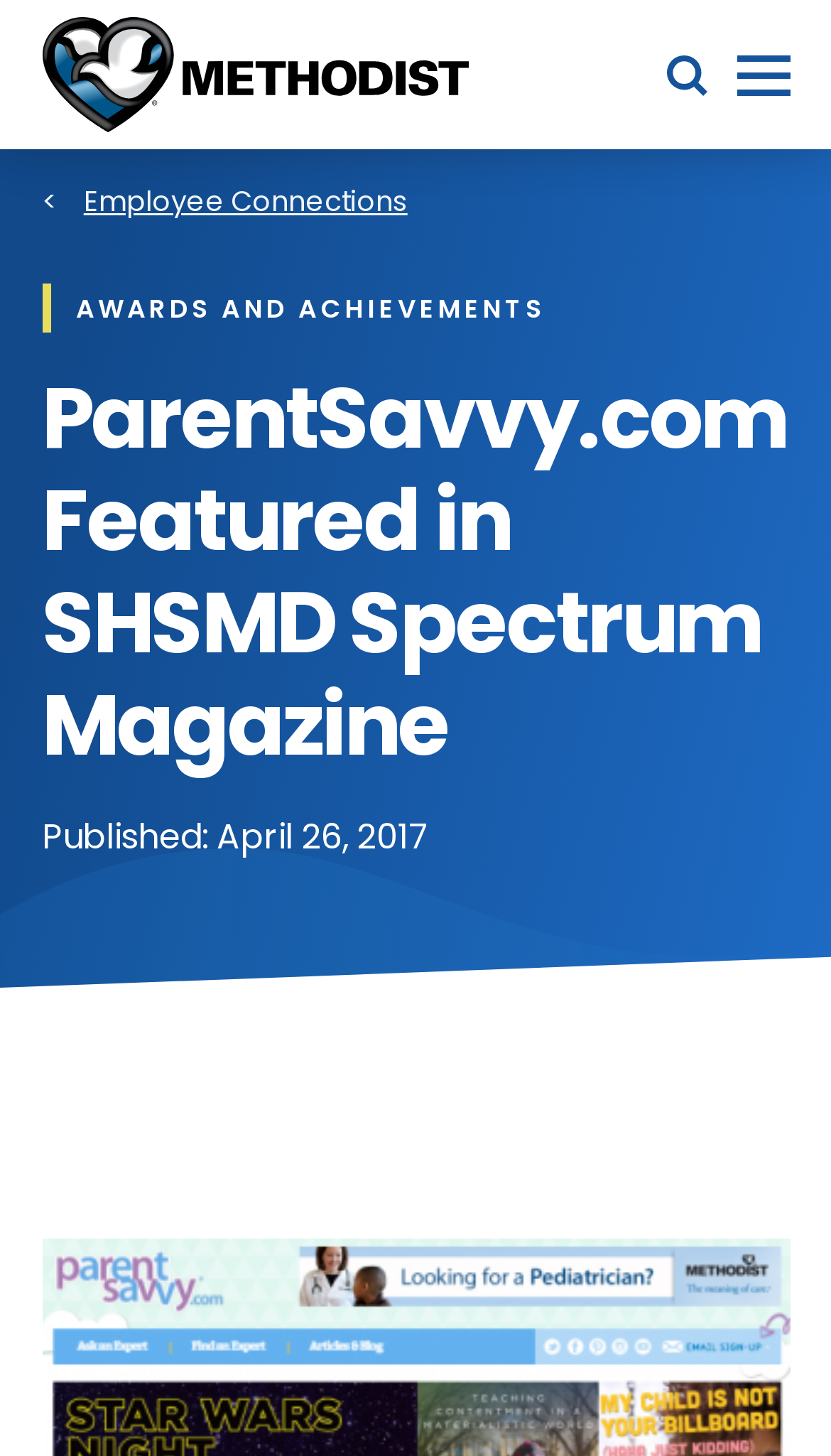Locate the UI element described by Employee Connections and provide its bounding box coordinates. Use the format (top-left x, top-left y, bottom-right x, bottom-right y) with all values as floating point numbers between 0 and 1.

[0.101, 0.124, 0.49, 0.152]